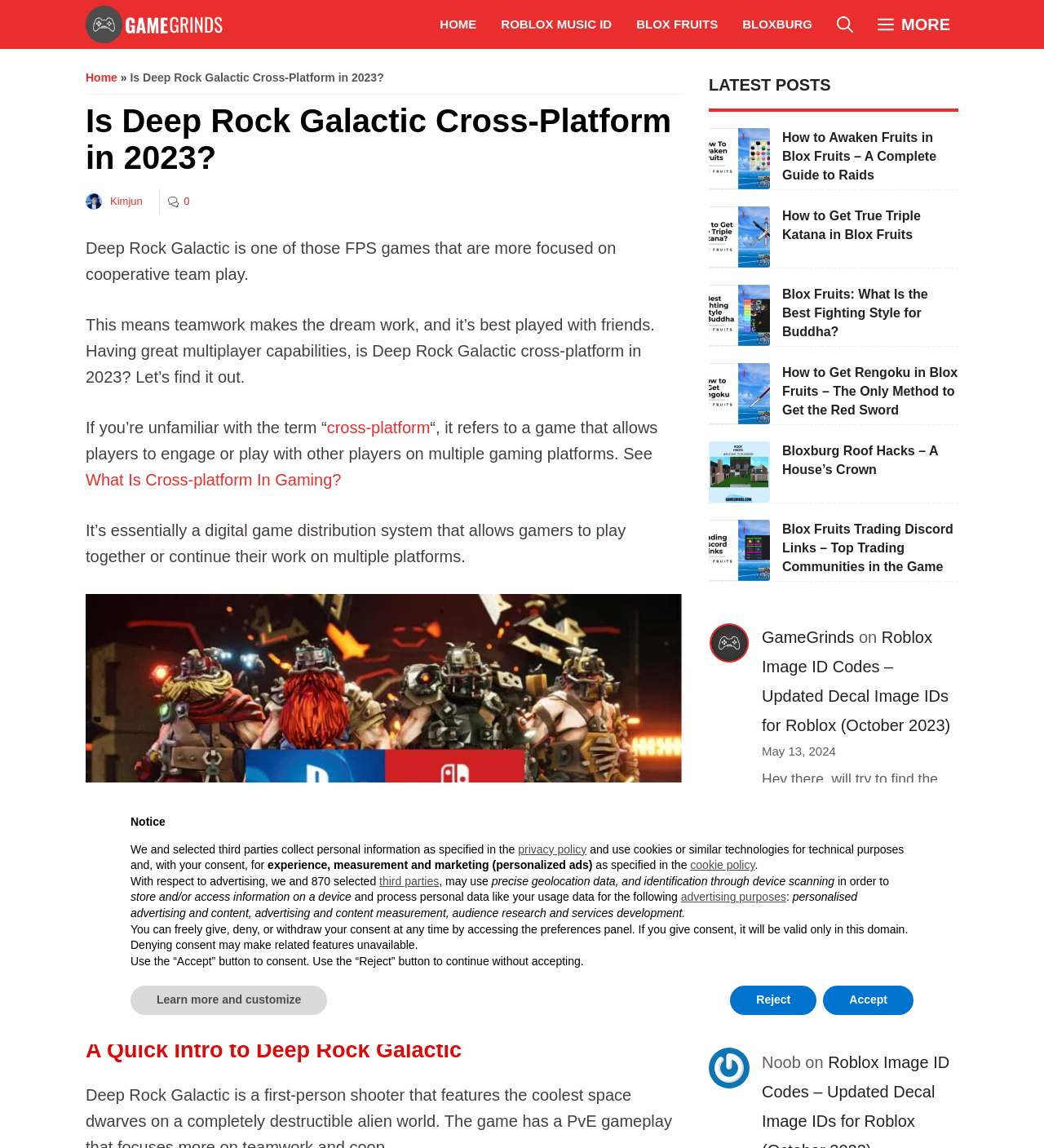Please examine the image and provide a detailed answer to the question: Who is the author of this article?

The article mentions the author's name, Kimjun, along with a photo of the author, indicating that Kimjun is the person who wrote this article.